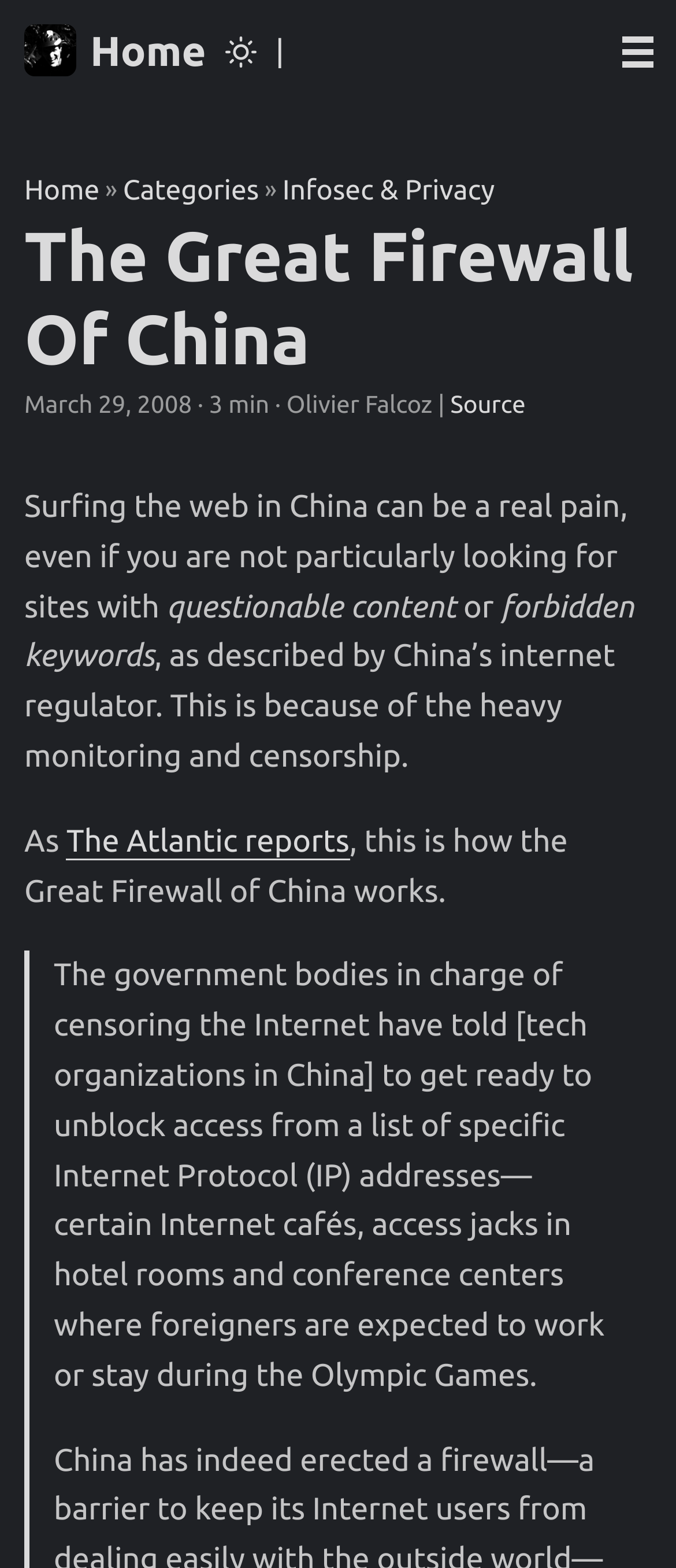Analyze the image and deliver a detailed answer to the question: What is the date of the article?

I found the date information in the element with the text '2008-03-29 09:45:38 +0800 +0800', and the date is explicitly mentioned as 'March 29, 2008' in the nested element.